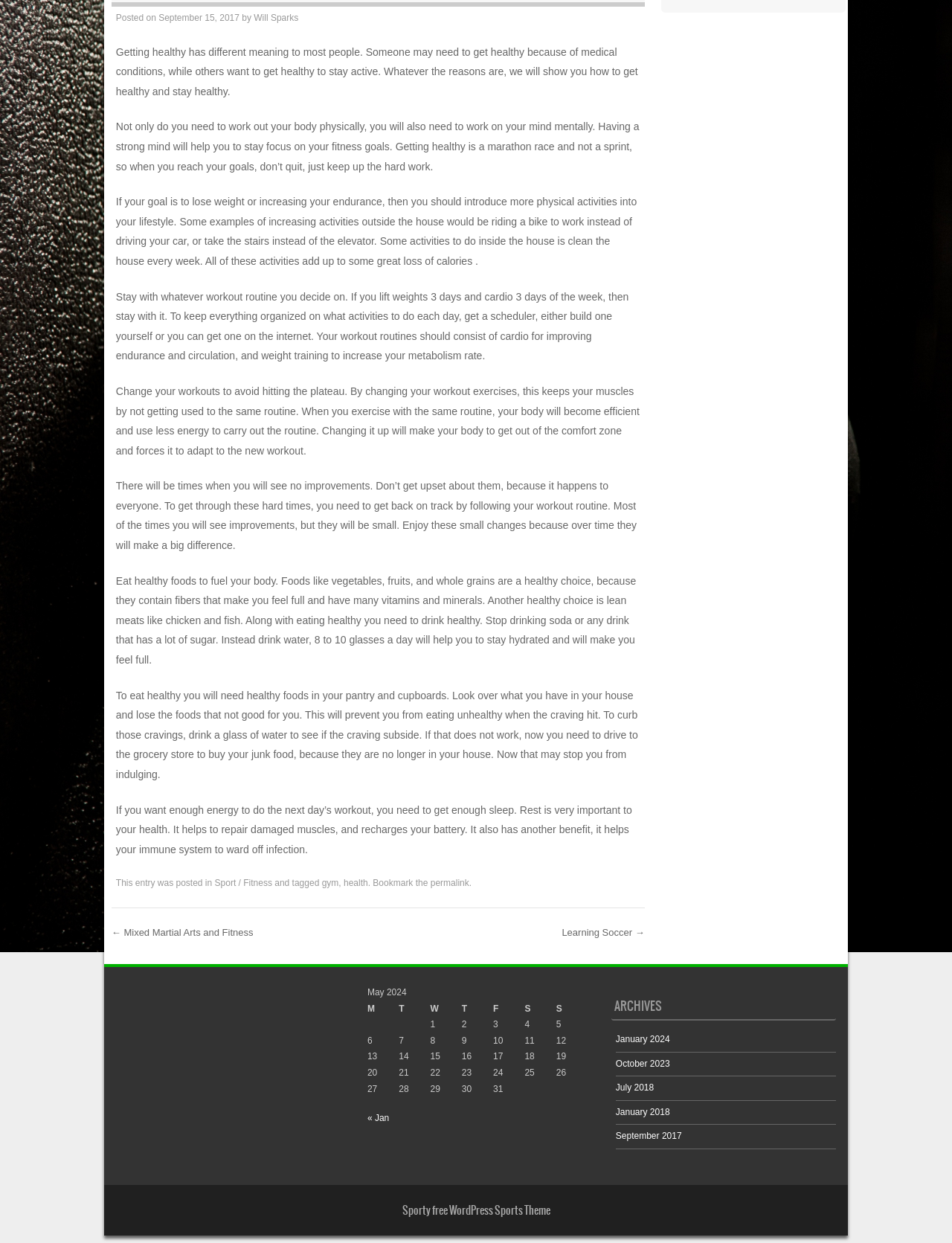Using the element description Plastic and Acrylic materials, predict the bounding box coordinates for the UI element. Provide the coordinates in (top-left x, top-left y, bottom-right x, bottom-right y) format with values ranging from 0 to 1.

None